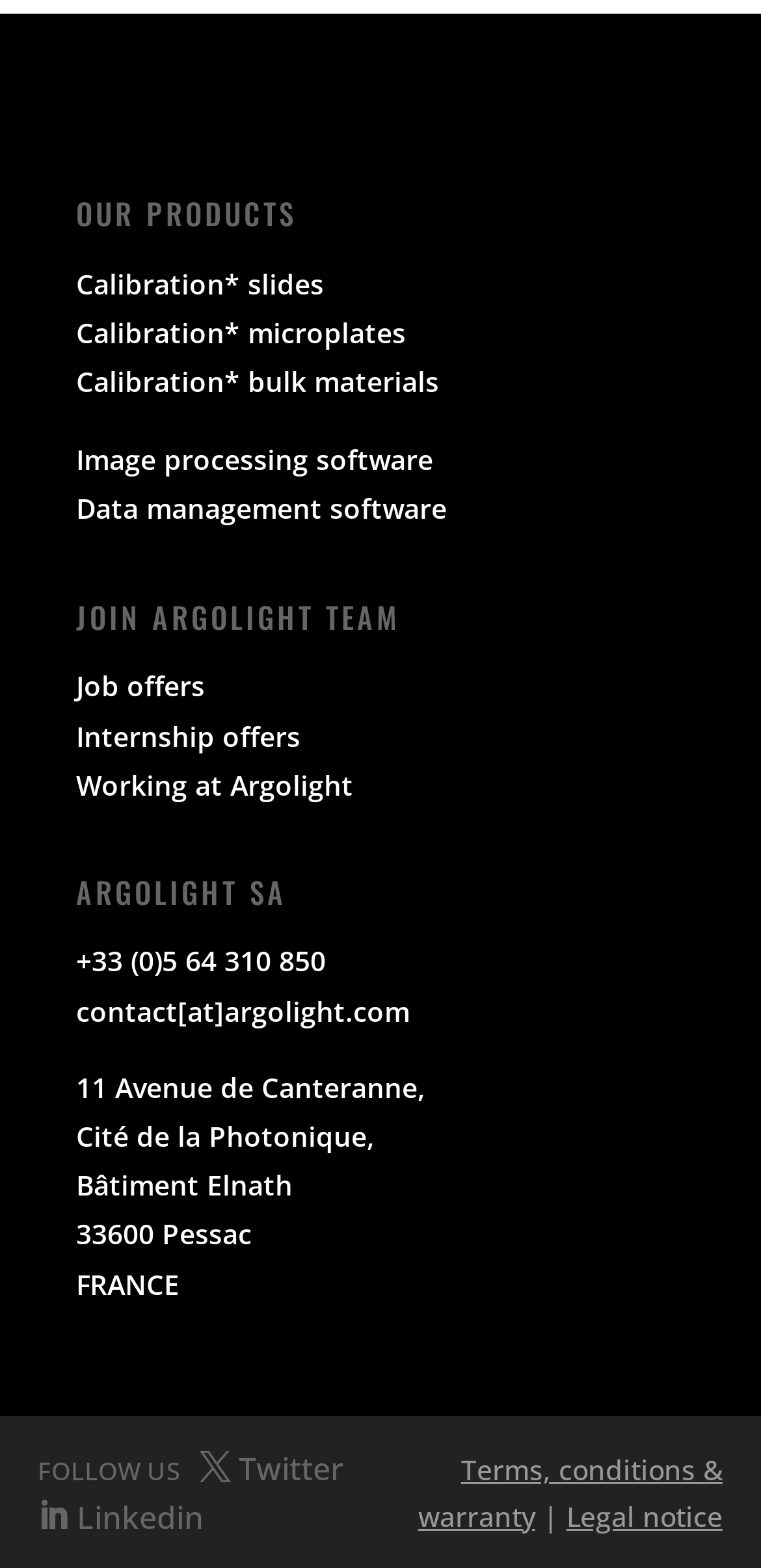Identify the bounding box coordinates for the element you need to click to achieve the following task: "View calibration slides". The coordinates must be four float values ranging from 0 to 1, formatted as [left, top, right, bottom].

[0.1, 0.169, 0.426, 0.193]